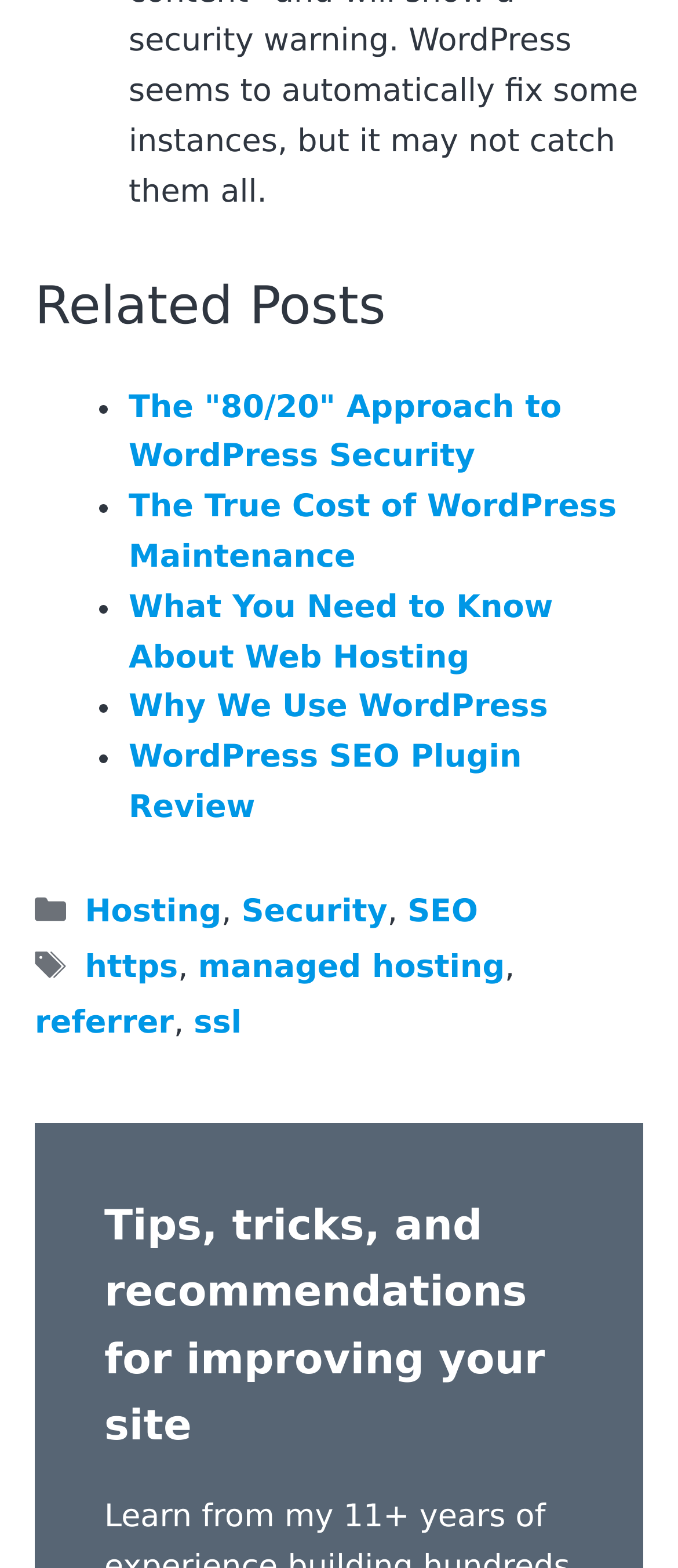Please locate the bounding box coordinates of the element that should be clicked to achieve the given instruction: "View 'What You Need to Know About Web Hosting'".

[0.19, 0.376, 0.816, 0.431]